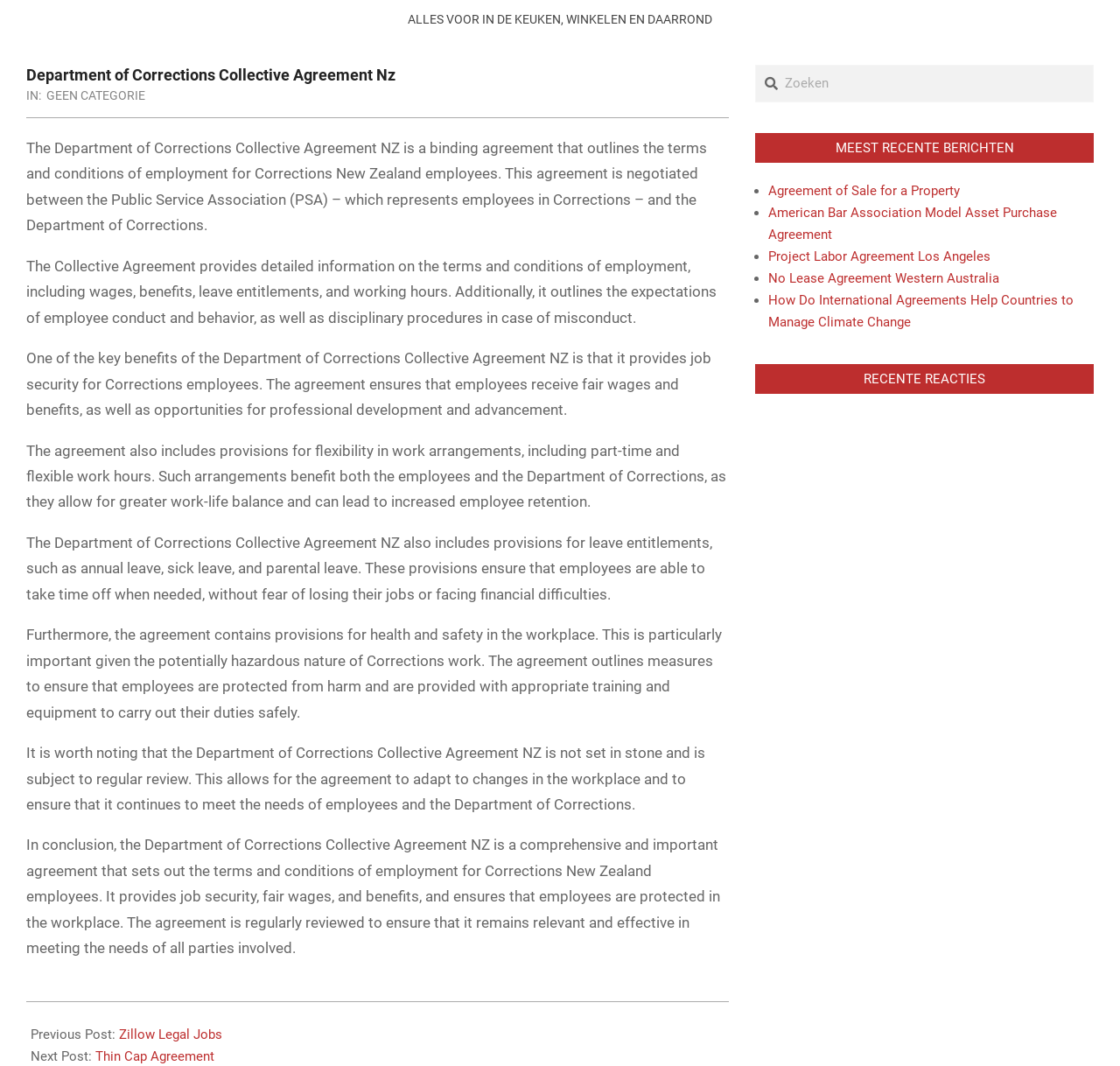Please provide the bounding box coordinate of the region that matches the element description: Zillow Legal Jobs. Coordinates should be in the format (top-left x, top-left y, bottom-right x, bottom-right y) and all values should be between 0 and 1.

[0.106, 0.963, 0.198, 0.978]